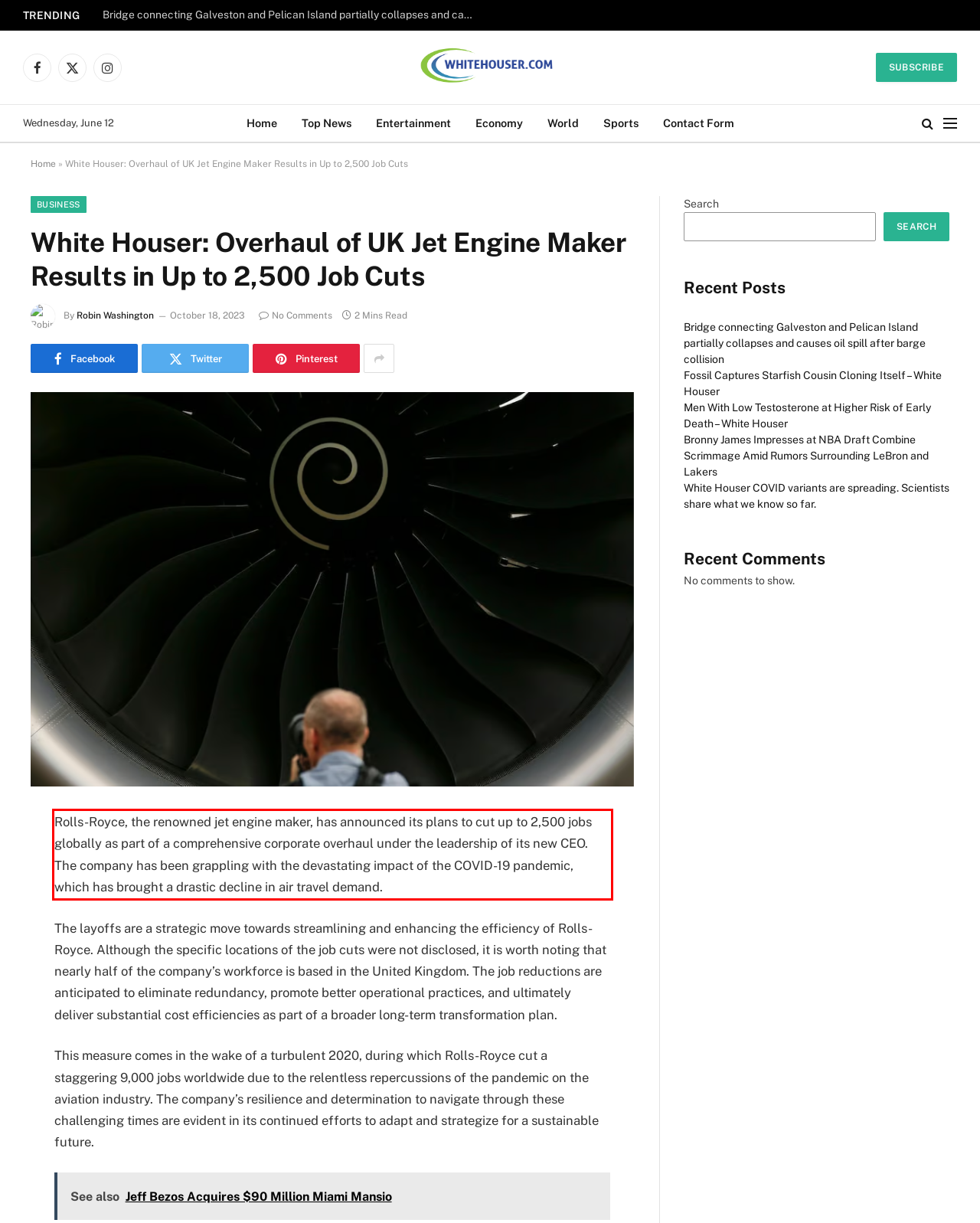Please identify and extract the text from the UI element that is surrounded by a red bounding box in the provided webpage screenshot.

Rolls-Royce, the renowned jet engine maker, has announced its plans to cut up to 2,500 jobs globally as part of a comprehensive corporate overhaul under the leadership of its new CEO. The company has been grappling with the devastating impact of the COVID-19 pandemic, which has brought a drastic decline in air travel demand.